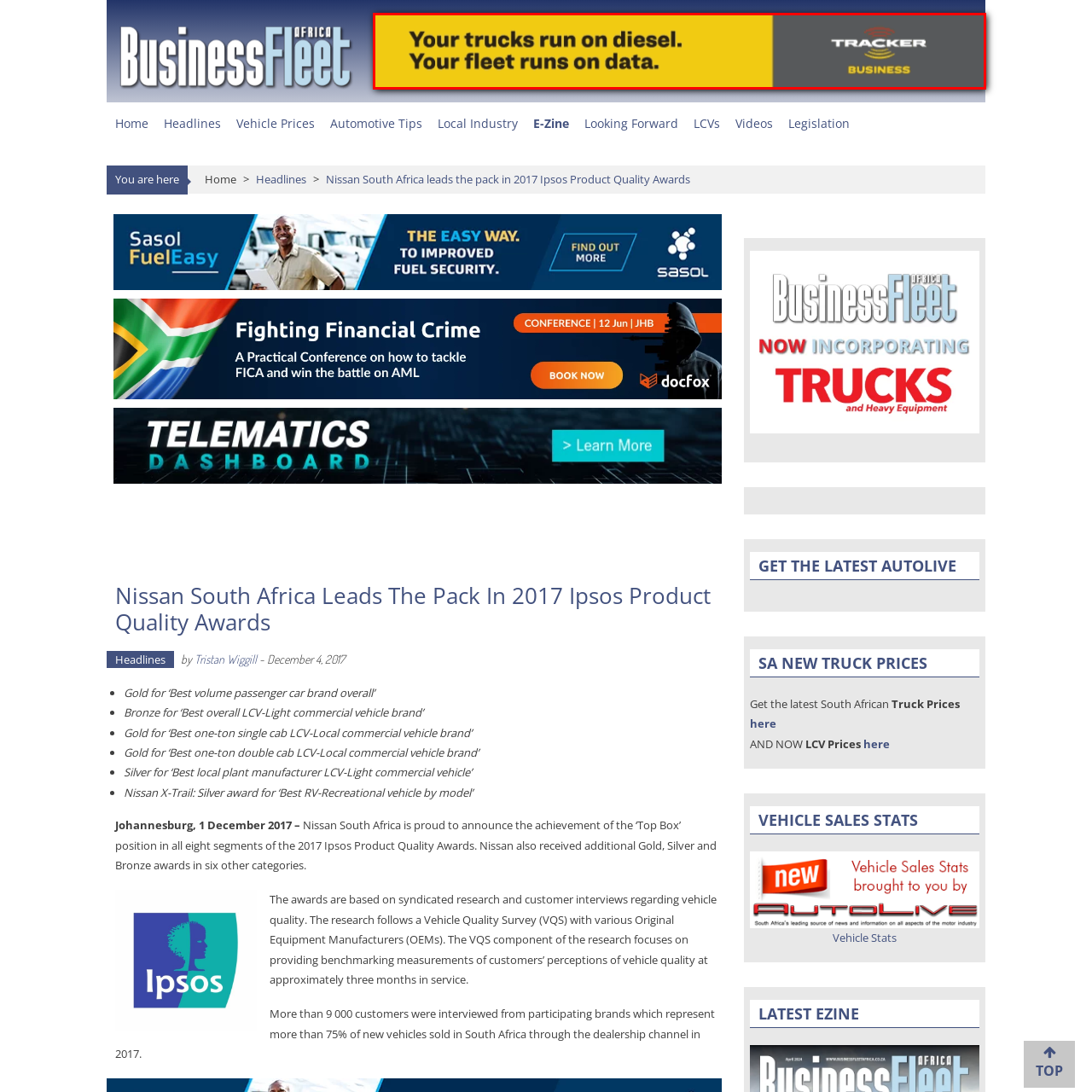Inspect the image within the red box and provide a detailed and thorough answer to the following question: What is the main focus of TRACKER BUSINESS?

The advertisement emphasizes the services of TRACKER BUSINESS for fleet management, highlighting the importance of both fuel and data tracking in modern fleet operations.